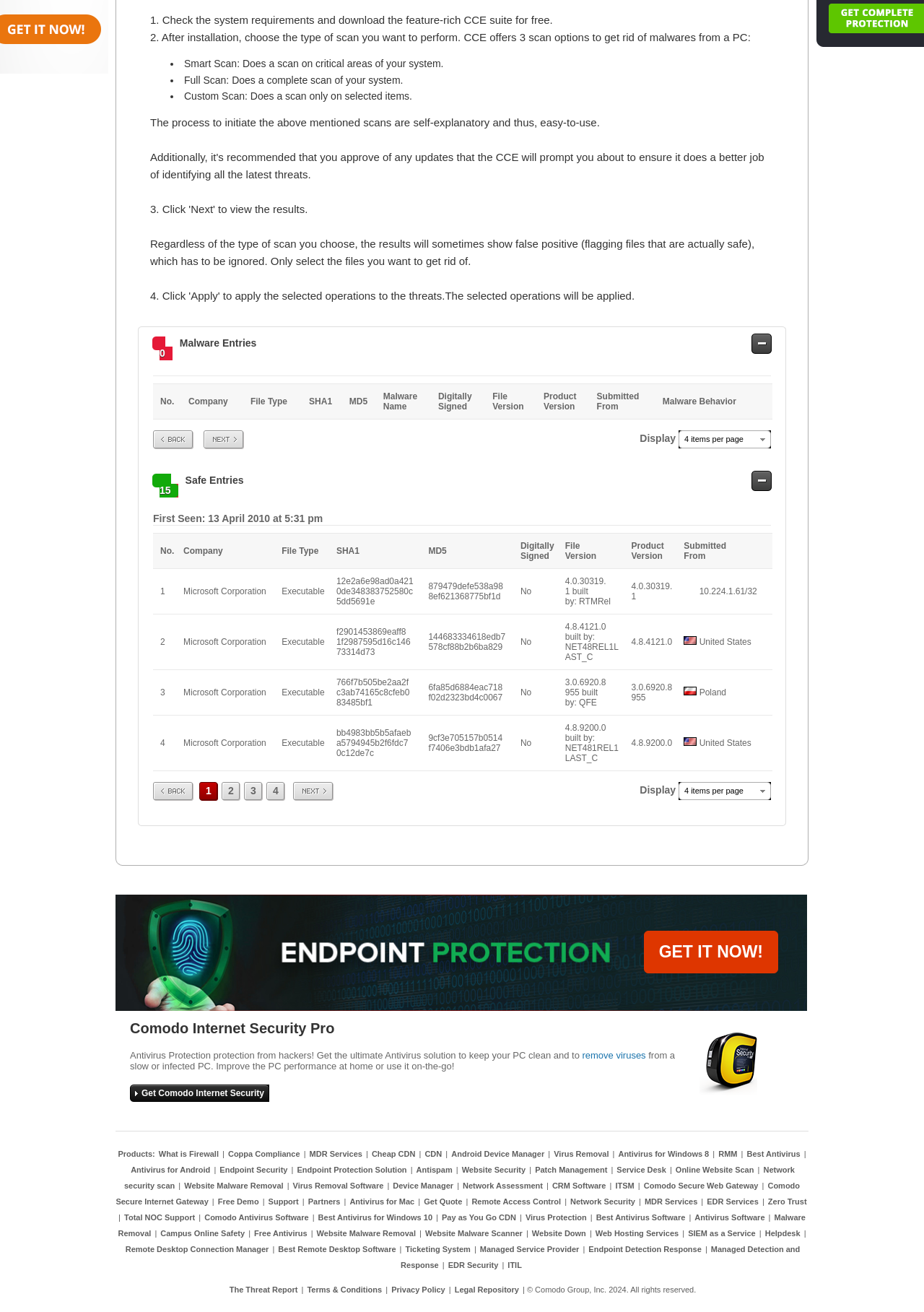Find the coordinates for the bounding box of the element with this description: "MDR Services".

[0.333, 0.876, 0.394, 0.882]